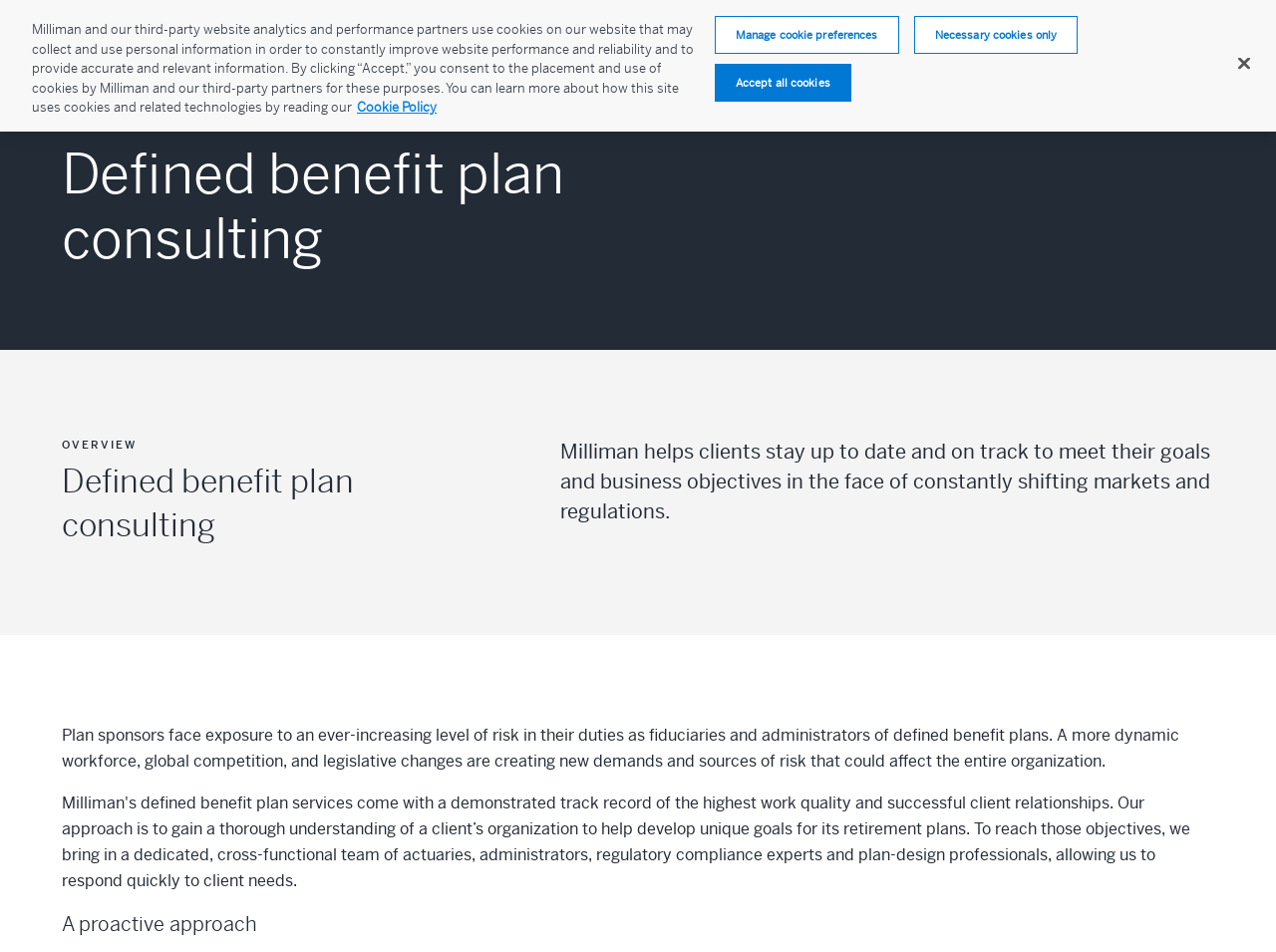Give an in-depth explanation of the webpage layout and content.

The webpage is about Milliman's Defined Benefit Plan Consulting services, with a focus on helping clients meet their goals and business objectives in the face of shifting markets and regulations.

At the top left corner, there is a "Skip to main content" button. Next to it, on the top left, is the Milliman logo, which is a link to the Home page. Above the main content area, there is a top navigation menu with links to various sections, including Health, Insurance, Retirement & Benefits, Risk, Careers, About, and Contact Us. Each of these links has a dropdown menu. On the top right, there is a search icon and a search box.

Below the navigation menu, there is a cookie banner that spans the entire width of the page. The banner contains a message about Milliman's use of cookies on the website, along with buttons to manage cookie preferences, accept only necessary cookies, or accept all cookies. There is also a link to learn more about the cookie policy.

The main content area is not described in the provided accessibility tree, but it is likely to contain information about Milliman's Defined Benefit Plan Consulting services and how they can help clients achieve their goals.